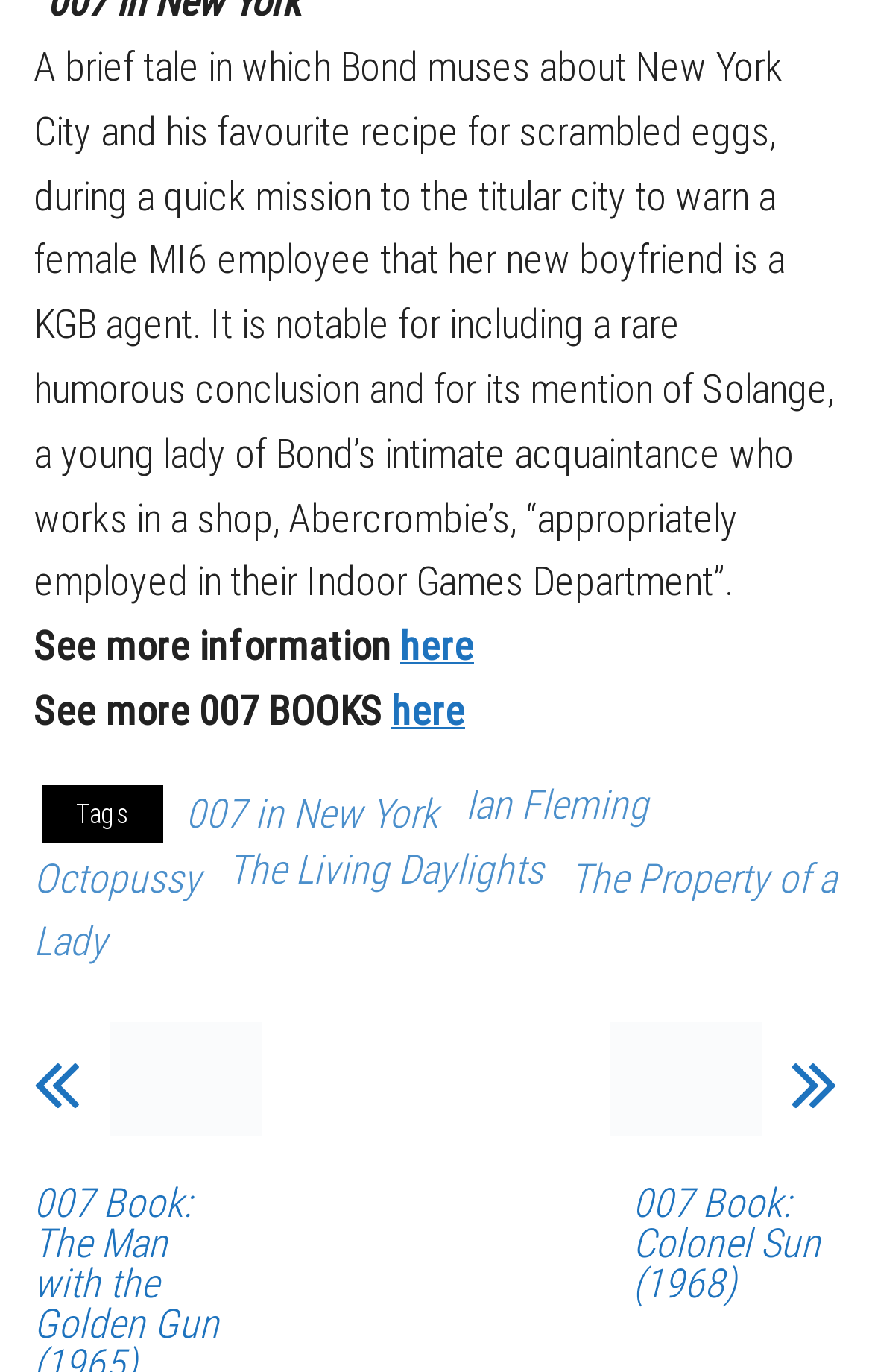Identify the bounding box coordinates of the clickable region required to complete the instruction: "See more 007 books". The coordinates should be given as four float numbers within the range of 0 and 1, i.e., [left, top, right, bottom].

[0.449, 0.5, 0.533, 0.535]